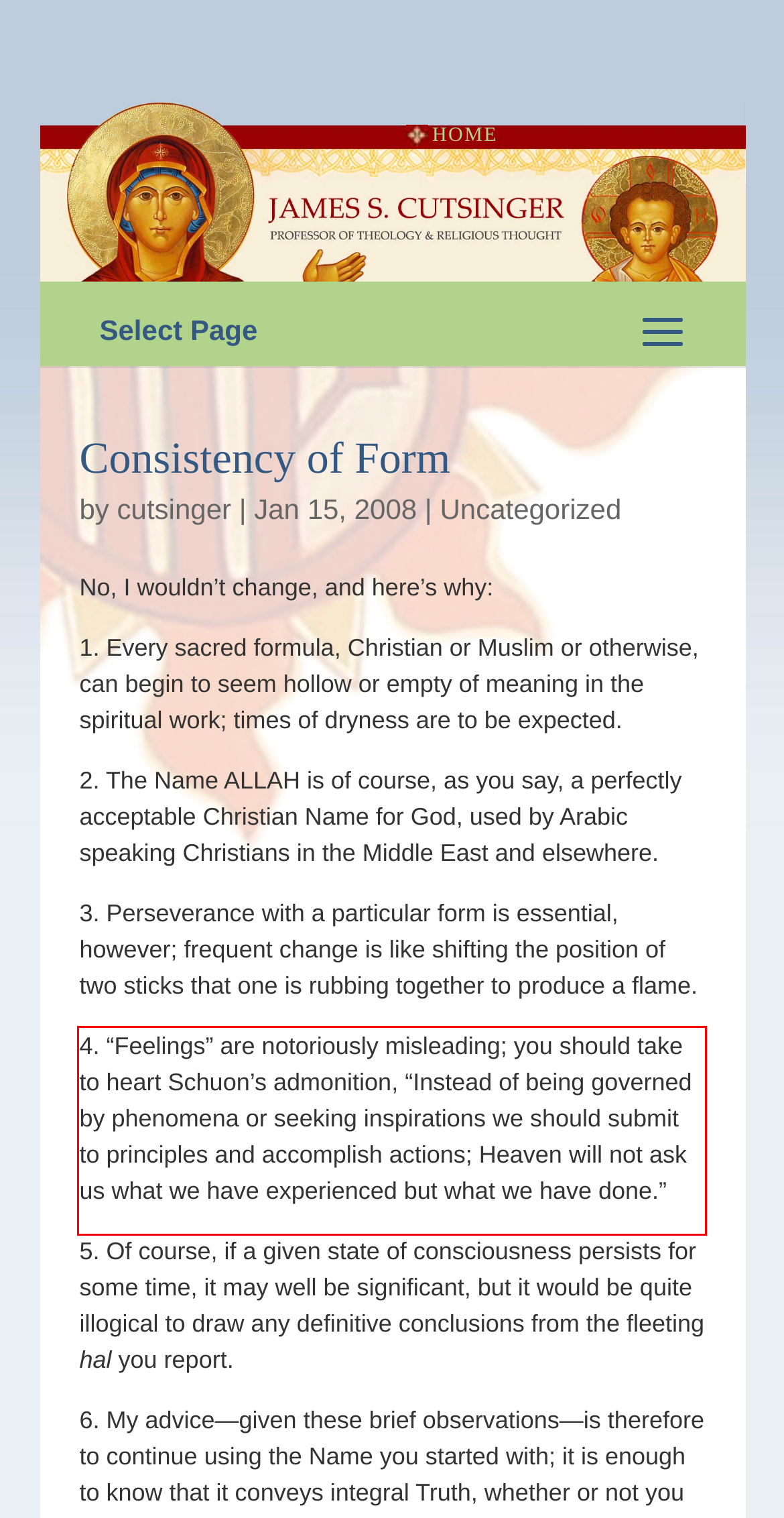You are given a screenshot showing a webpage with a red bounding box. Perform OCR to capture the text within the red bounding box.

4. “Feelings” are notoriously misleading; you should take to heart Schuon’s admonition, “Instead of being governed by phenomena or seeking inspirations we should submit to principles and accomplish actions; Heaven will not ask us what we have experienced but what we have done.”